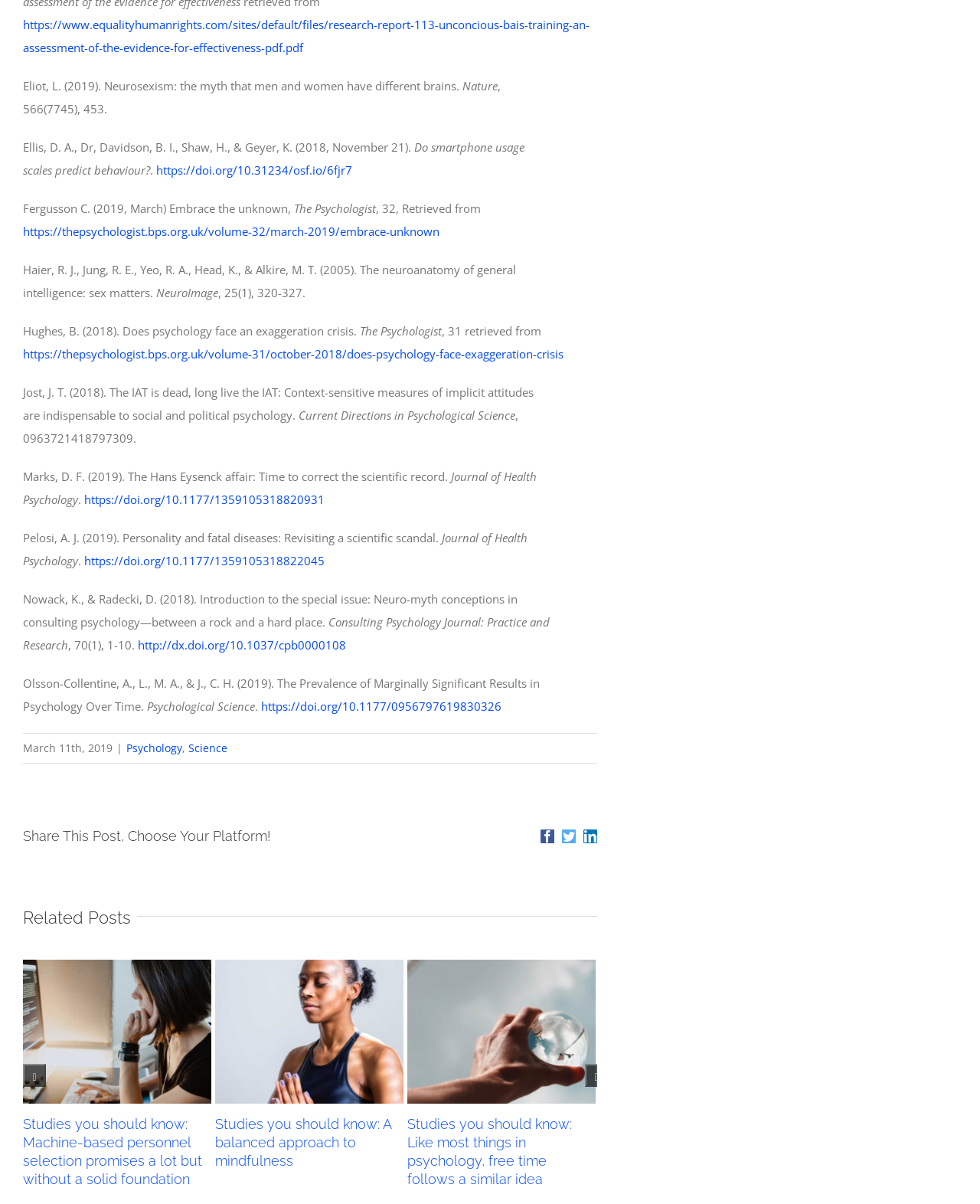What is the date of the post 'Share This Post, Choose Your Platform!'?
Answer the question with a single word or phrase by looking at the picture.

March 11th, 2019